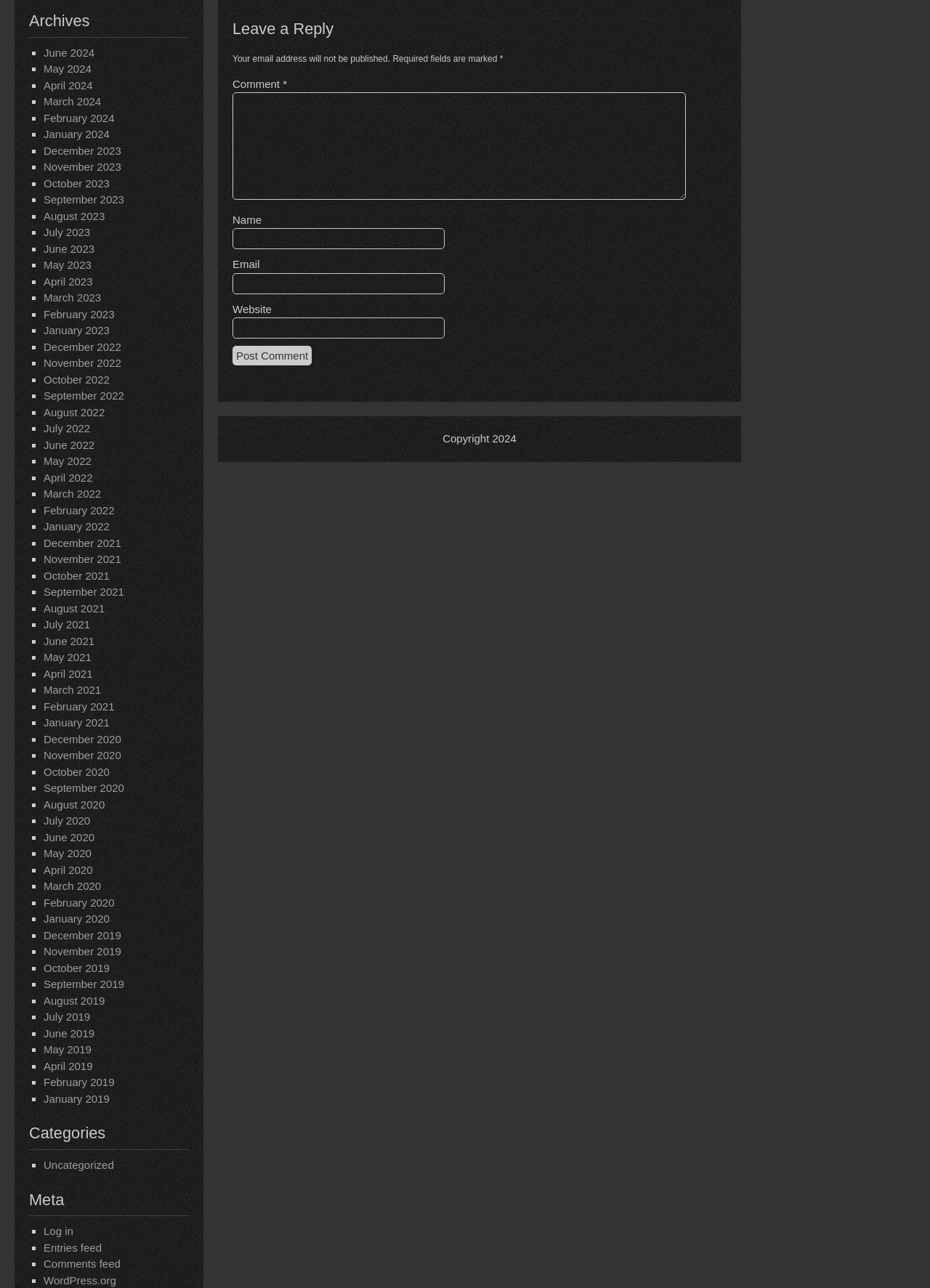Please find the bounding box coordinates of the element that you should click to achieve the following instruction: "Read latest news". The coordinates should be presented as four float numbers between 0 and 1: [left, top, right, bottom].

None